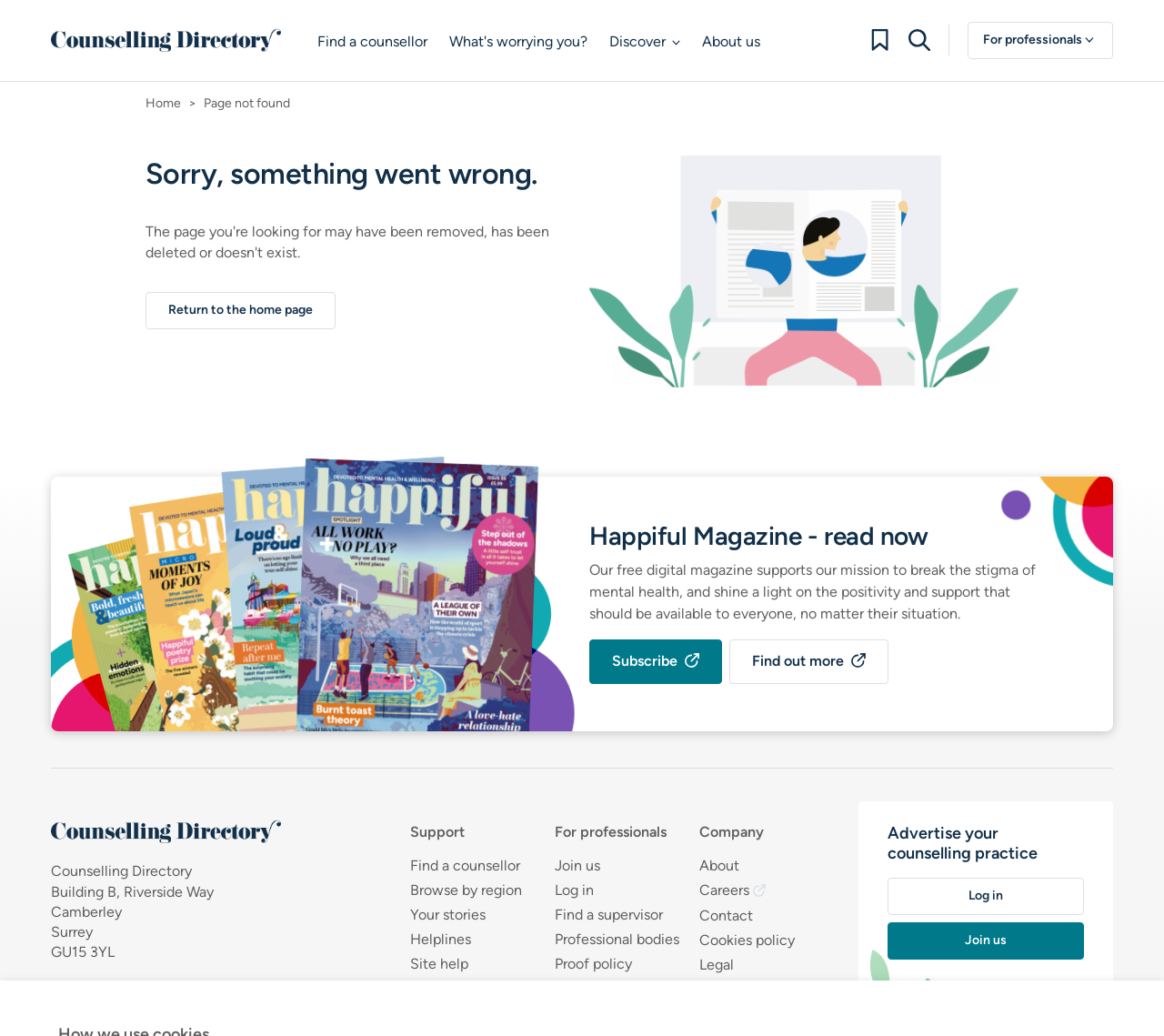Please locate the bounding box coordinates for the element that should be clicked to achieve the following instruction: "Search". Ensure the coordinates are given as four float numbers between 0 and 1, i.e., [left, top, right, bottom].

[0.781, 0.028, 0.799, 0.05]